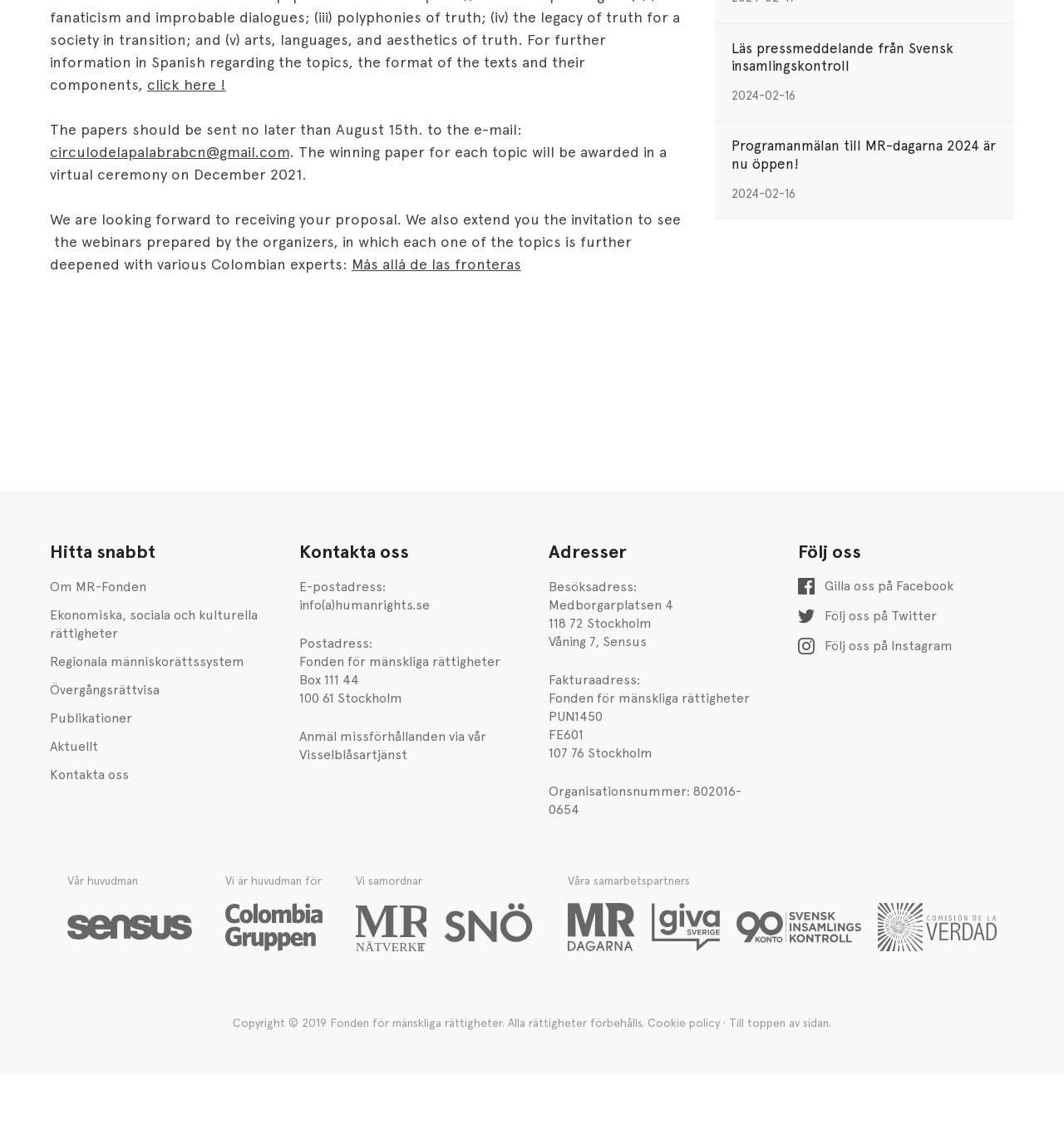Pinpoint the bounding box coordinates of the clickable area needed to execute the instruction: "read more about the webinar". The coordinates should be specified as four float numbers between 0 and 1, i.e., [left, top, right, bottom].

[0.33, 0.224, 0.49, 0.239]